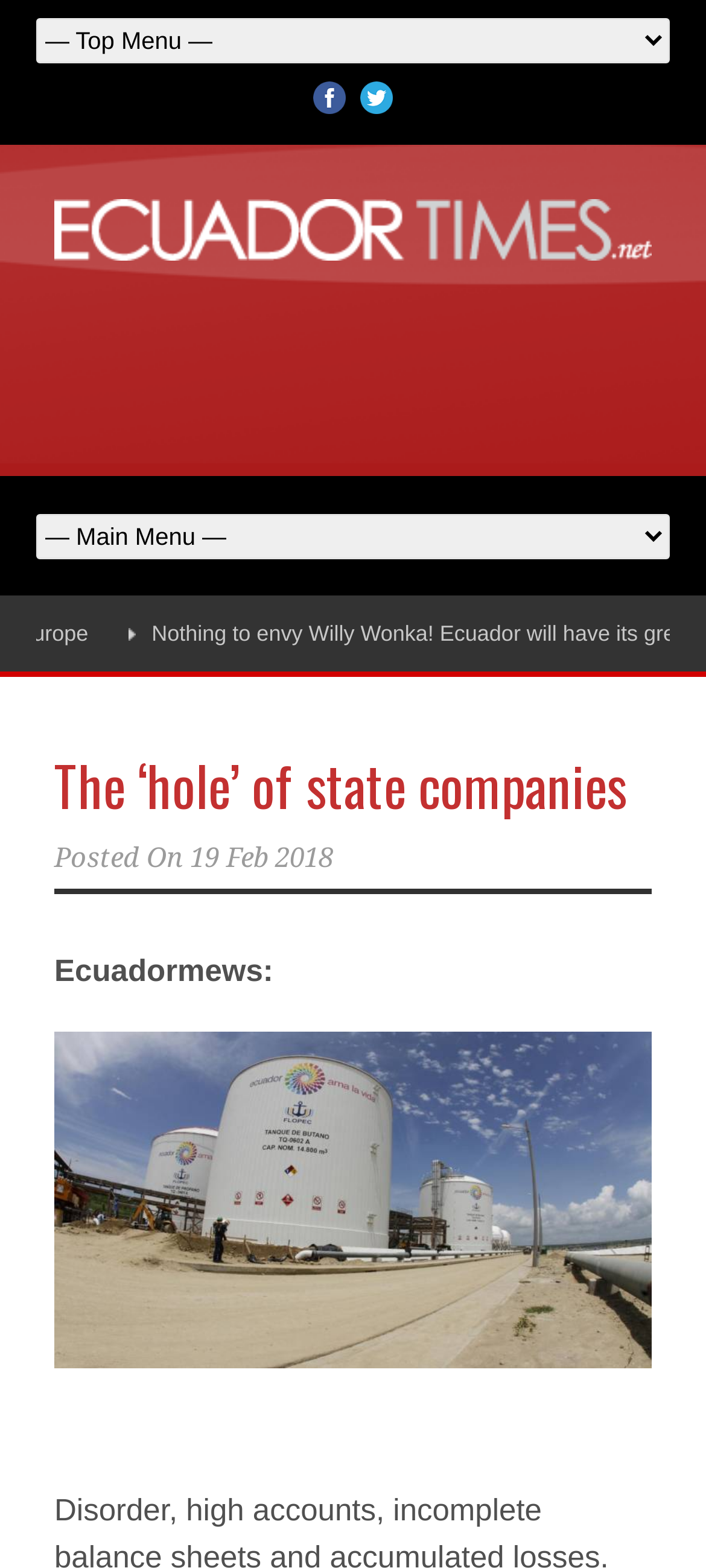Please specify the bounding box coordinates in the format (top-left x, top-left y, bottom-right x, bottom-right y), with all values as floating point numbers between 0 and 1. Identify the bounding box of the UI element described by: alt="facebook"

[0.444, 0.052, 0.49, 0.073]